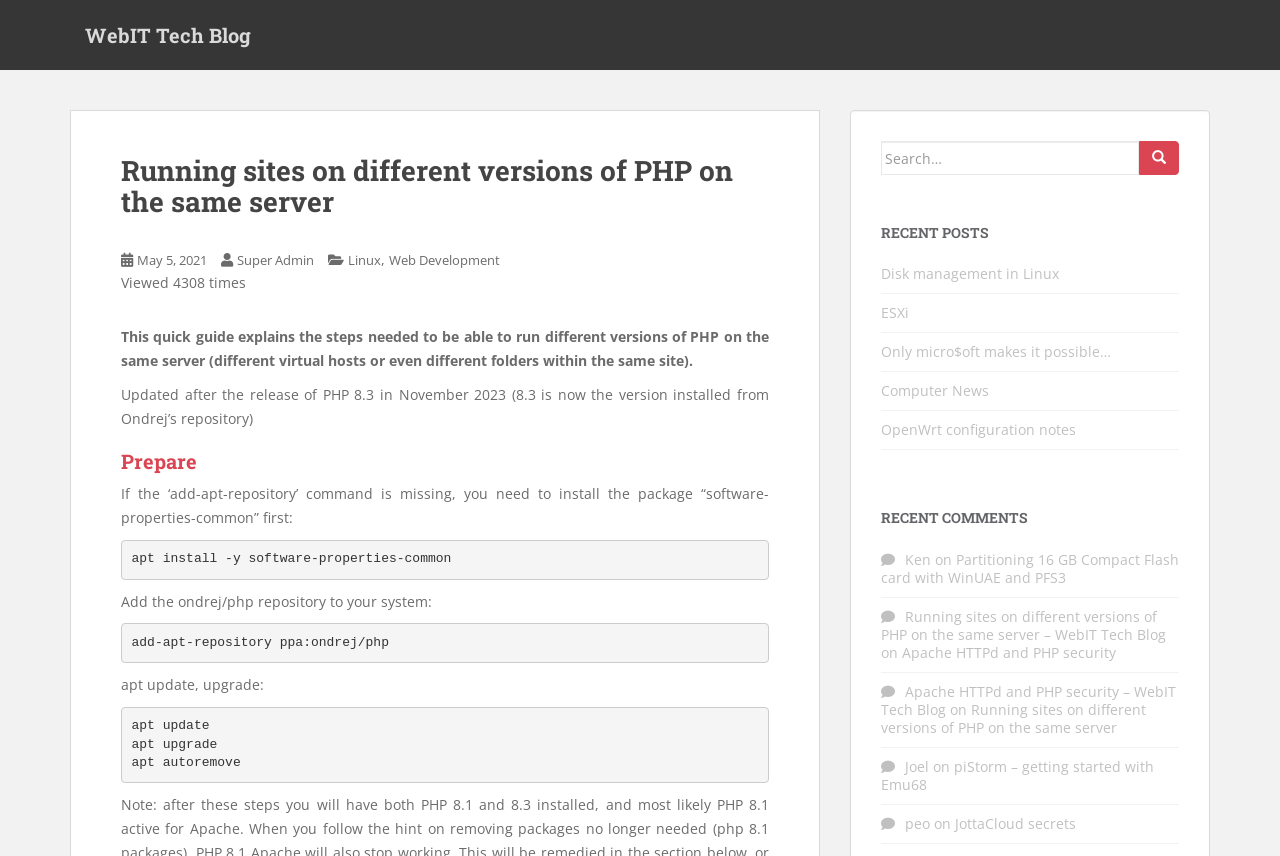Answer this question in one word or a short phrase: What is the category of the blog post?

Web Development